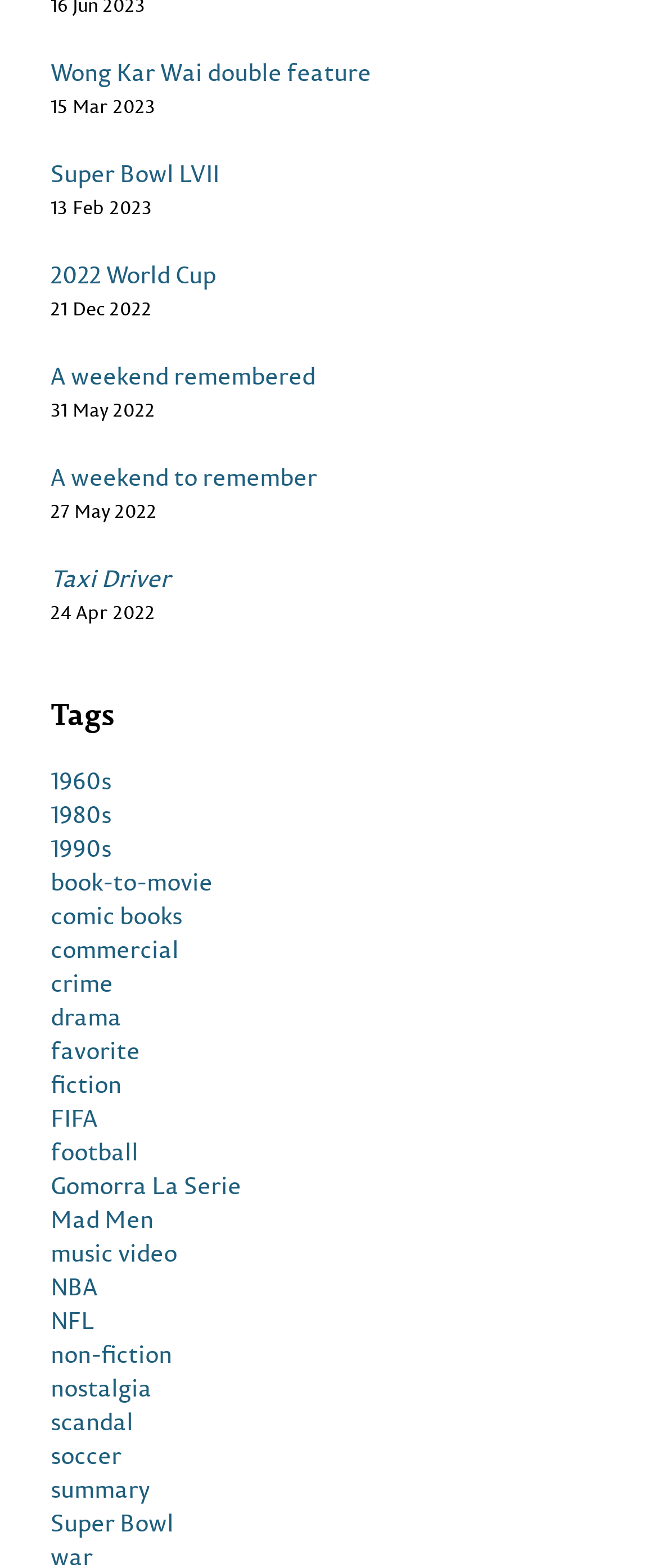What is the category of the 'Taxi Driver' link?
By examining the image, provide a one-word or phrase answer.

drama